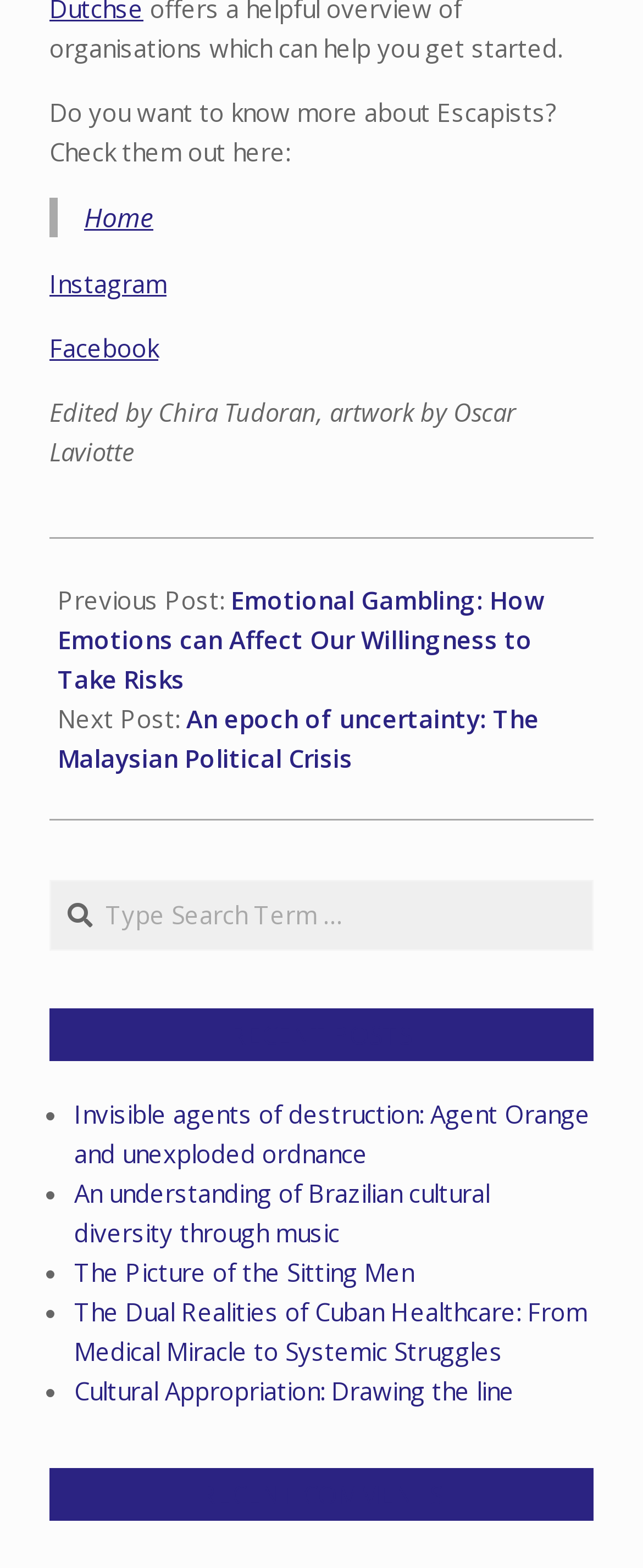How many recent posts are listed?
Please provide a single word or phrase based on the screenshot.

5